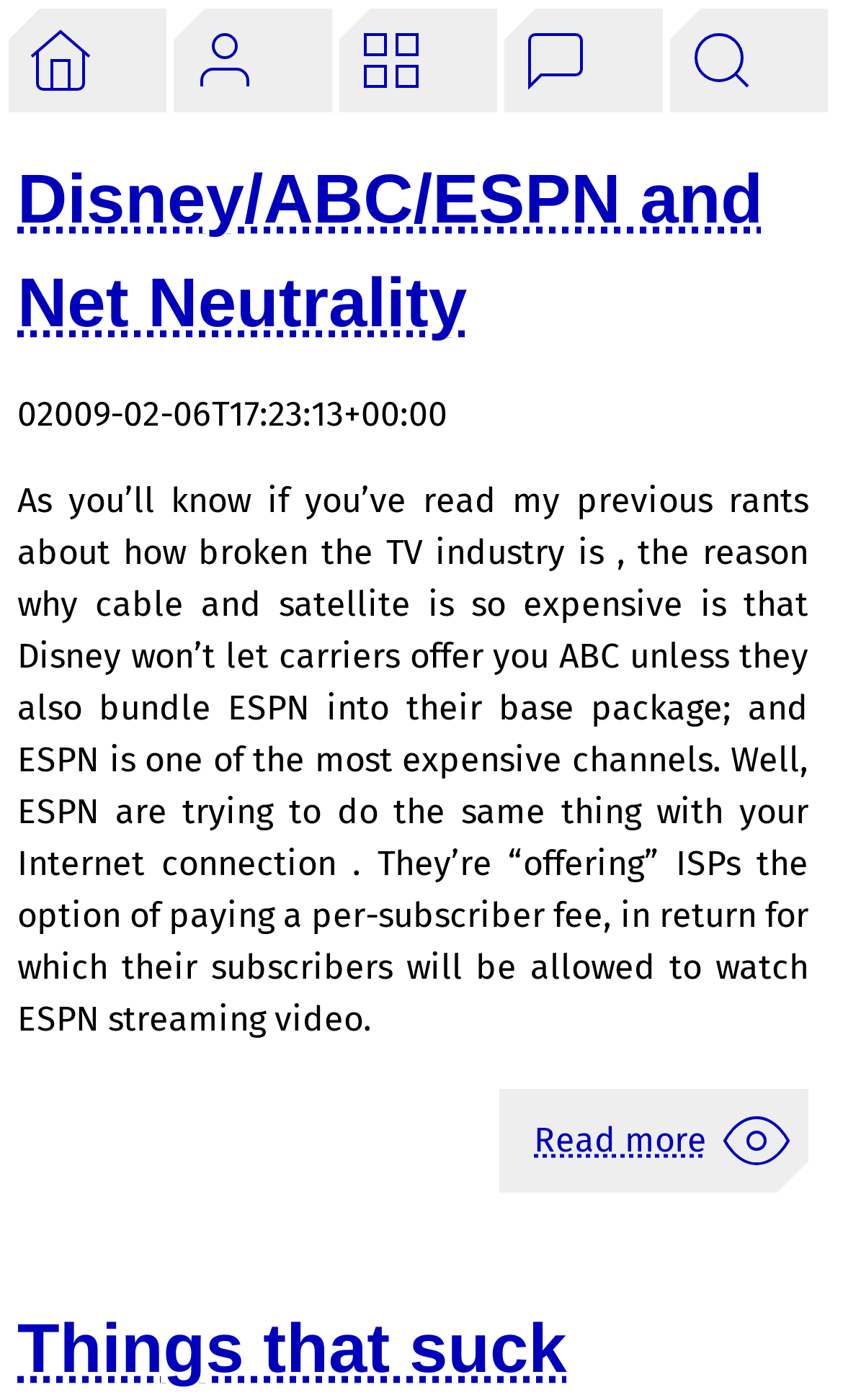Identify the bounding box coordinates of the part that should be clicked to carry out this instruction: "visit the 'Things that suck' page".

[0.021, 0.935, 0.672, 0.991]